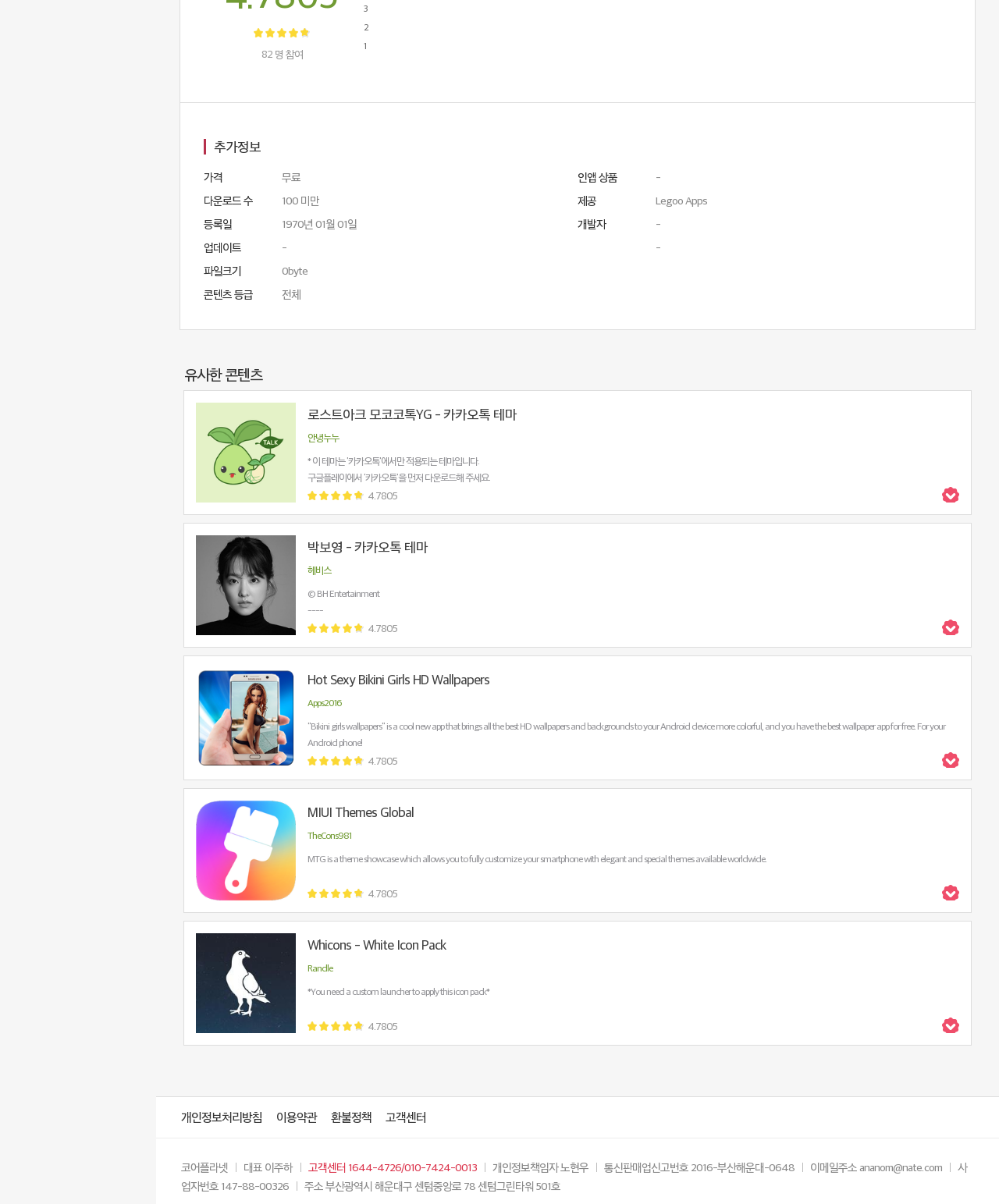Determine the bounding box coordinates of the UI element that matches the following description: "고객센터 1644-4726/010-7424-0013". The coordinates should be four float numbers between 0 and 1 in the format [left, top, right, bottom].

[0.309, 0.963, 0.478, 0.975]